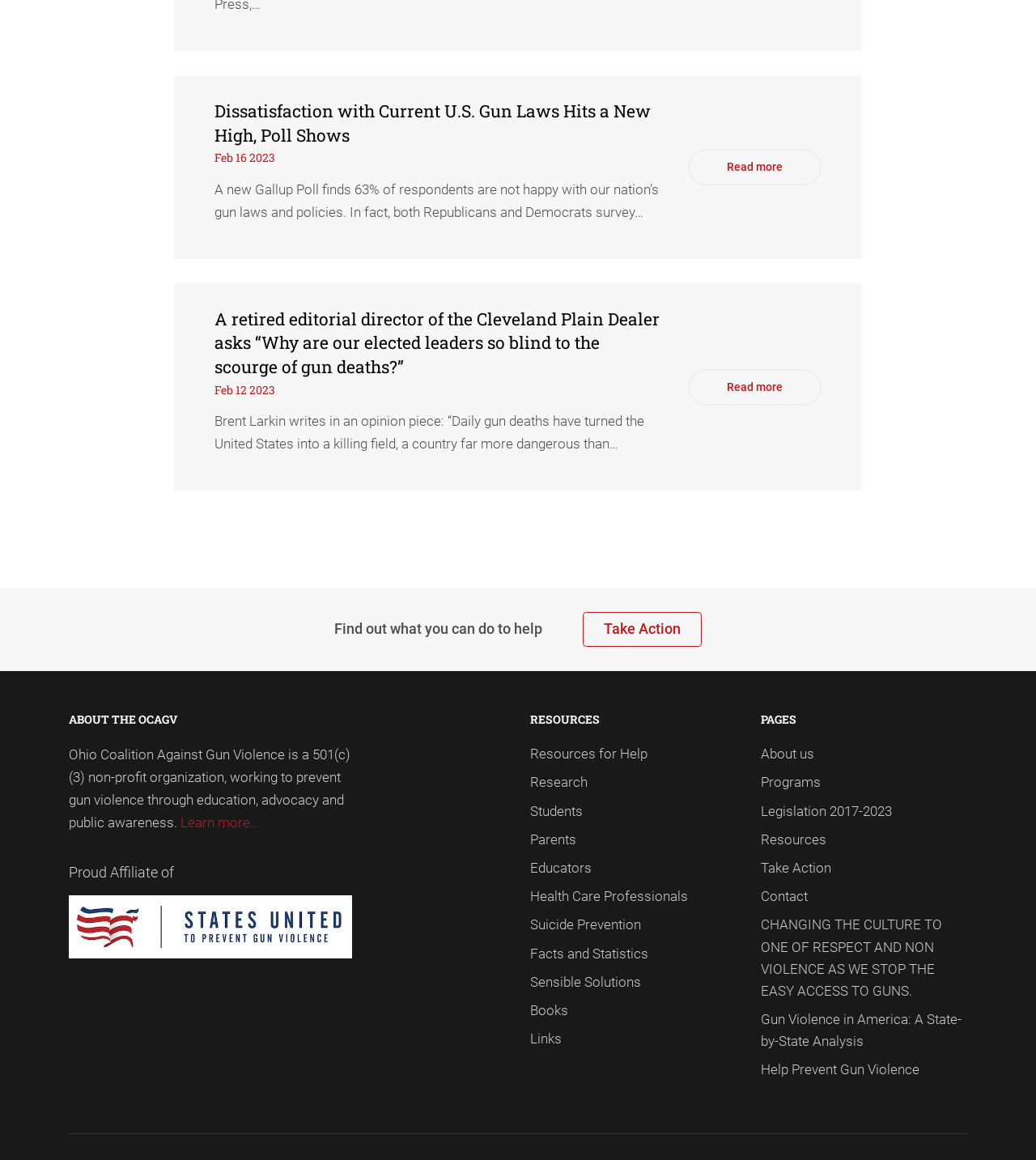Please identify the bounding box coordinates of the element I need to click to follow this instruction: "Get resources for help".

[0.512, 0.643, 0.625, 0.657]